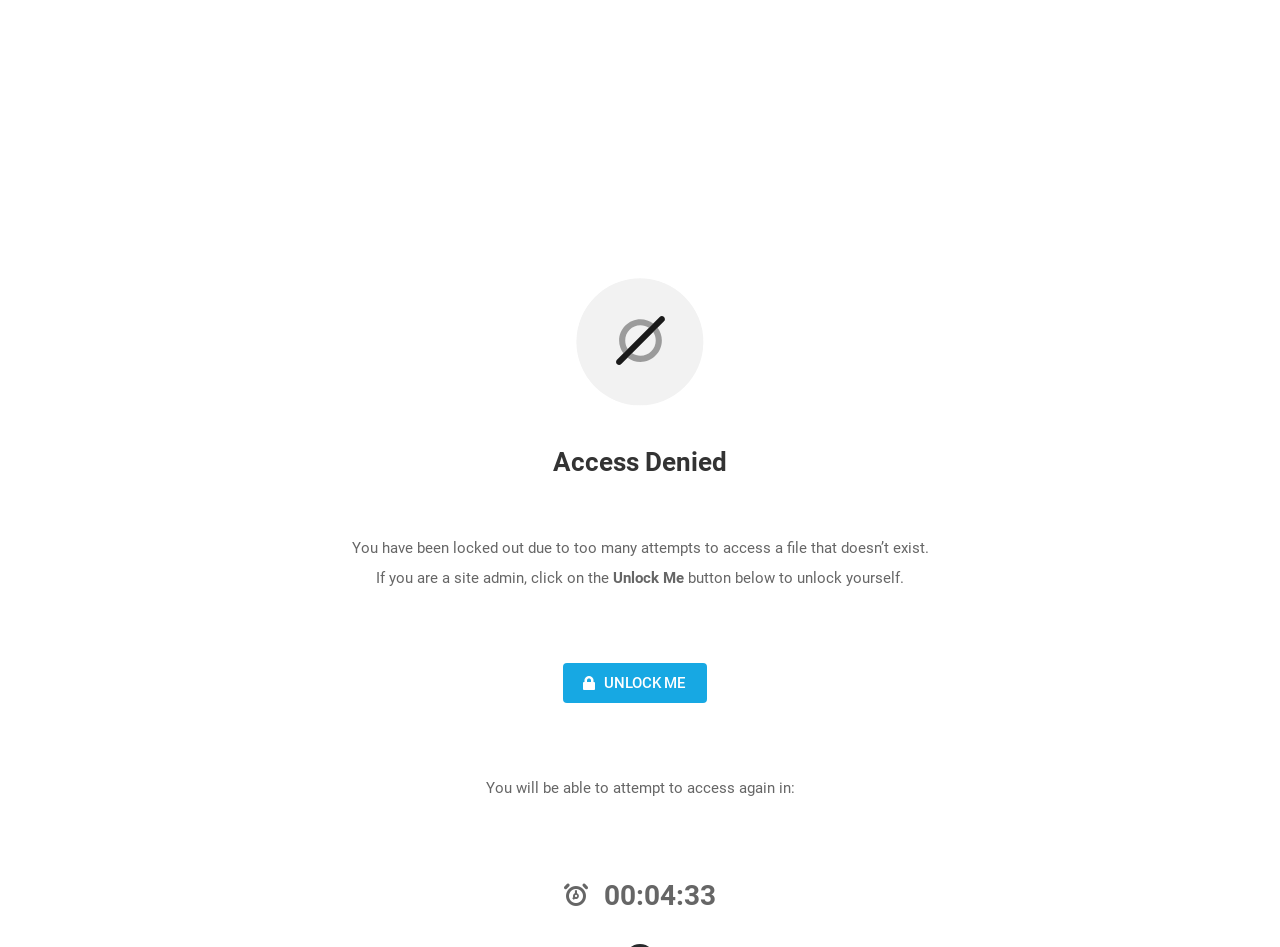Write a detailed summary of the webpage.

The webpage is titled "Aesthetica Magazine" and appears to be an error page. At the top, there is a heading that reads "Access Denied". Below the heading, there is a paragraph of text that explains the reason for the access denial, stating that the user has been locked out due to too many attempts to access a file that doesn't exist. 

Following this text, there is a sentence that addresses site admins, instructing them to click on the "Unlock Me" button to unlock themselves. The "Unlock Me" button is positioned below this sentence. 

Further down the page, there is a message indicating that the user will be able to attempt to access the file again in a certain amount of time. This message is accompanied by a countdown timer, which currently displays "00:04:33".